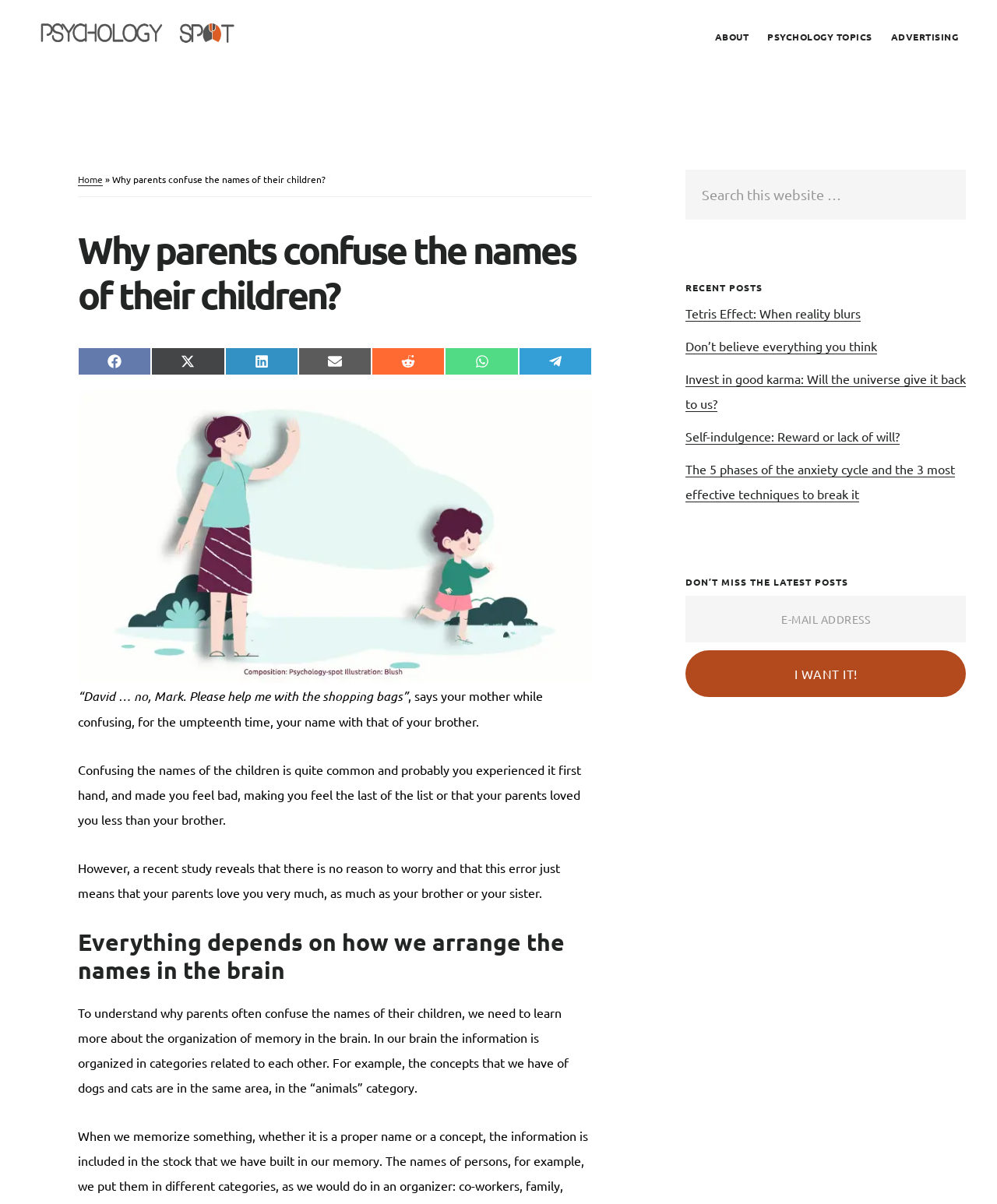Your task is to find and give the main heading text of the webpage.

Why parents confuse the names of their children?